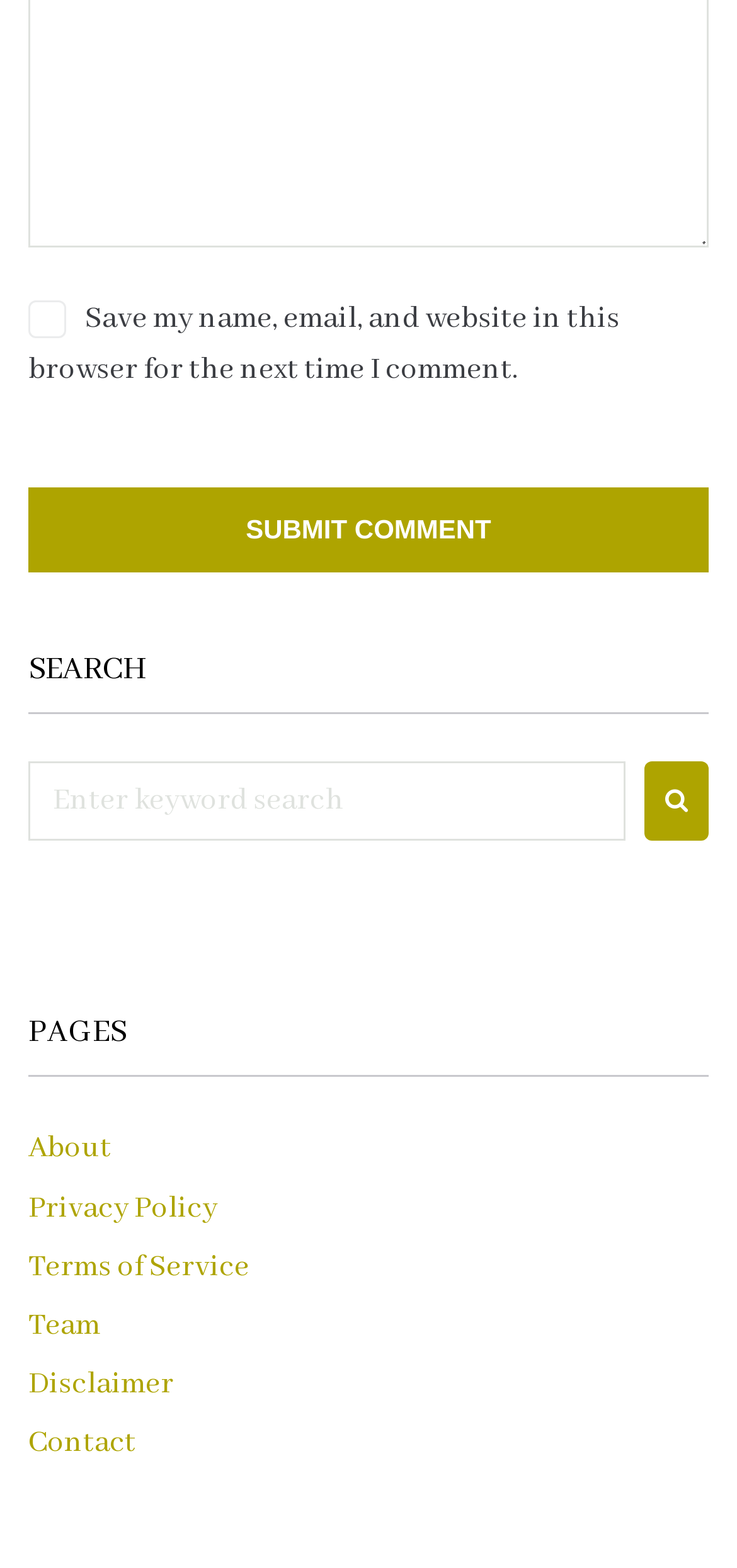What is the position of the 'SEARCH' heading on the webpage?
Give a comprehensive and detailed explanation for the question.

The 'SEARCH' heading has a y-coordinate of 0.413, which is above the search box with a y-coordinate of 0.486. This indicates that the 'SEARCH' heading is located above the search box on the webpage.